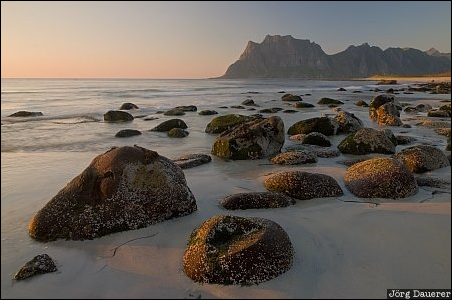Explain the contents of the image with as much detail as possible.

The image captures a stunning view of Uttakleiv Beach in Nordland, Norway. It showcases rocks covered in vibrant moss and barnacles, partially submerged in the gentle waves of the Norwegian Sea. The sandy beach, bathed in warm evening light, extends towards dramatic coastal cliffs that form the backdrop of this serene landscape. The tranquil atmosphere is enhanced by the soft colors of the sunset, suggesting a peaceful end to the day. This photograph, taken by Jörg Dauerer, effectively highlights the unique beauty of the Lofoten archipelago, inviting viewers to appreciate the natural splendor of this remote location.